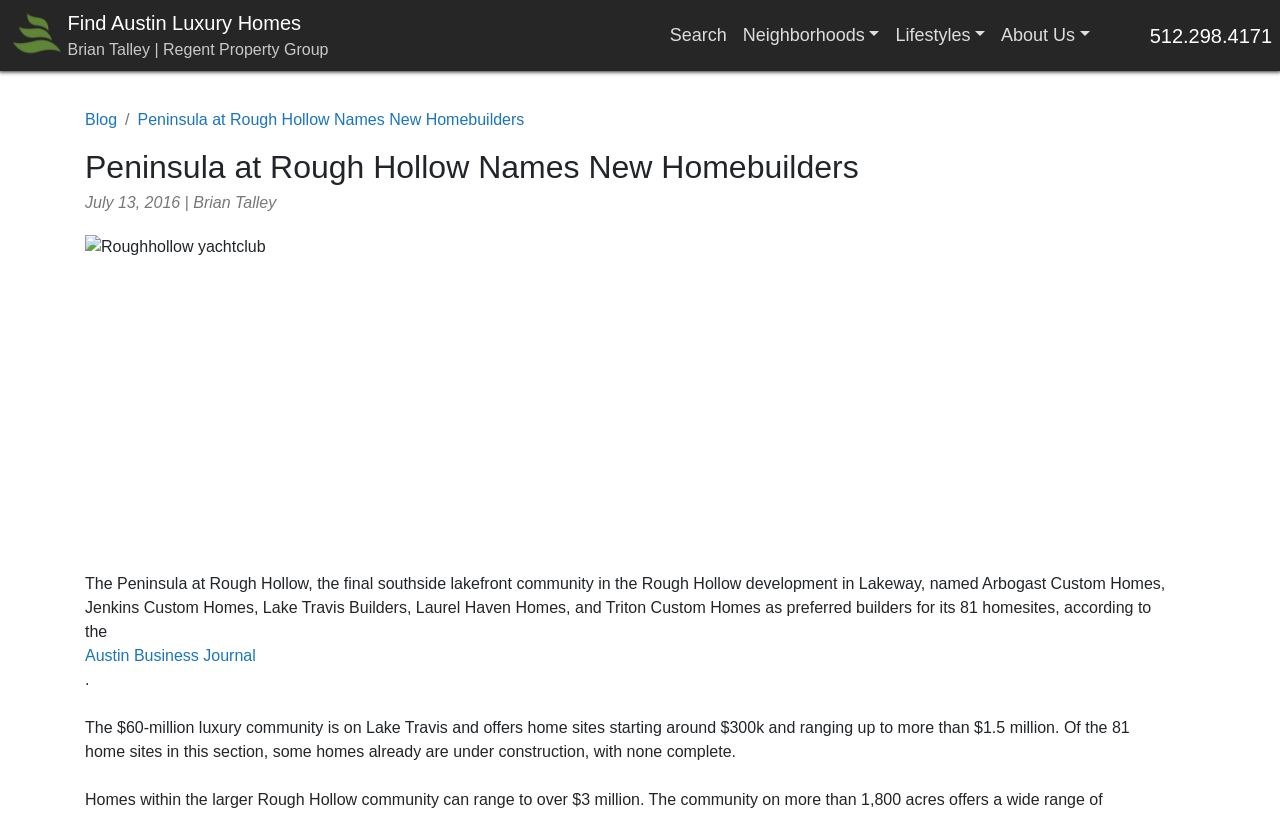Provide a short, one-word or phrase answer to the question below:
Who is the author of the blog post?

Brian Talley